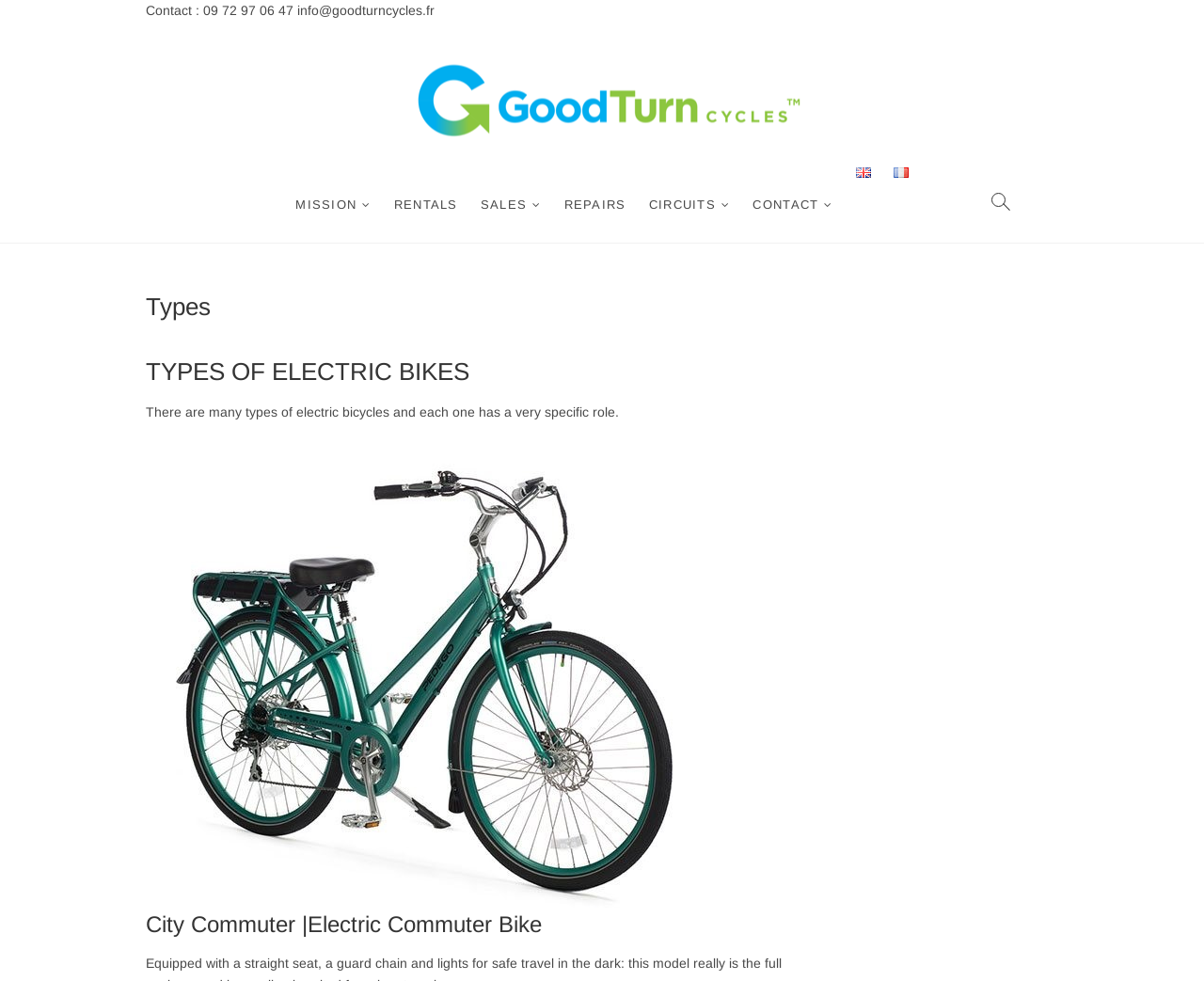Determine the bounding box coordinates in the format (top-left x, top-left y, bottom-right x, bottom-right y). Ensure all values are floating point numbers between 0 and 1. Identify the bounding box of the UI element described by: Repairs

[0.461, 0.171, 0.528, 0.248]